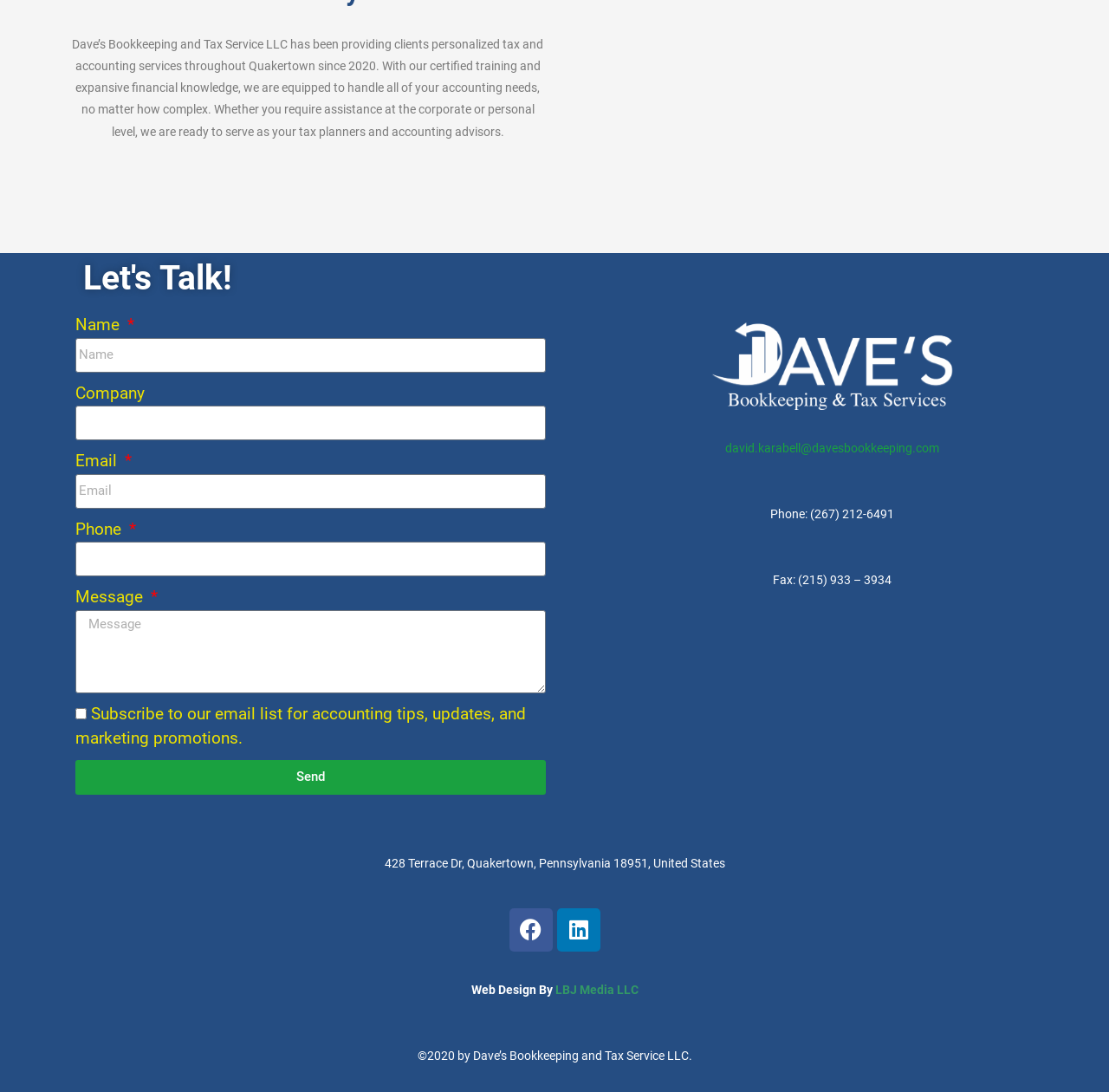Calculate the bounding box coordinates of the UI element given the description: "Linkedin".

[0.502, 0.831, 0.541, 0.871]